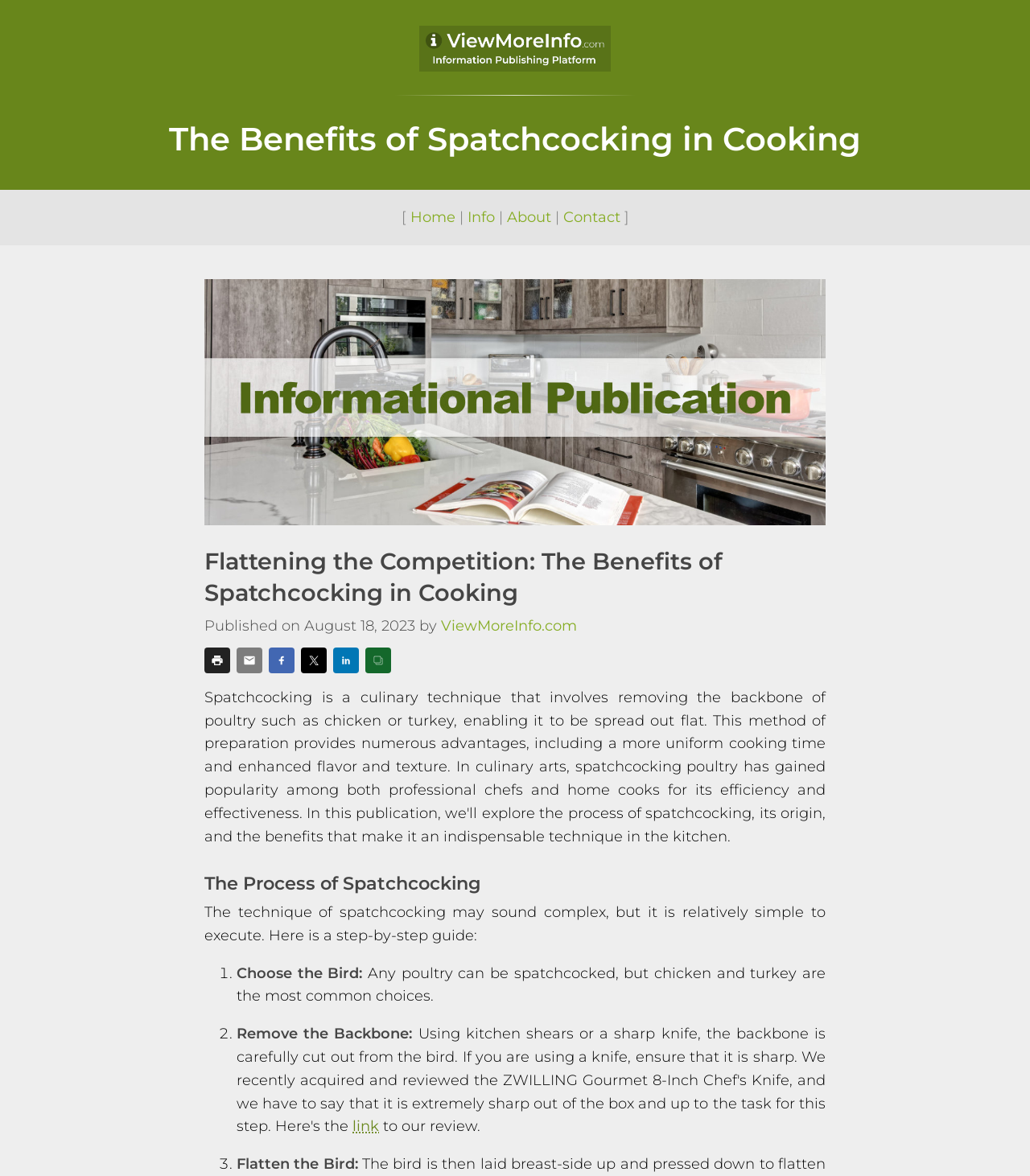Using details from the image, please answer the following question comprehensively:
How many headings are there in the article?

There are three headings in the article, which are 'The Benefits of Spatchcocking in Cooking', 'Flattening the Competition: The Benefits of Spatchcocking in Cooking', and 'The Process of Spatchcocking'. These headings are used to organize the content of the article into sections.